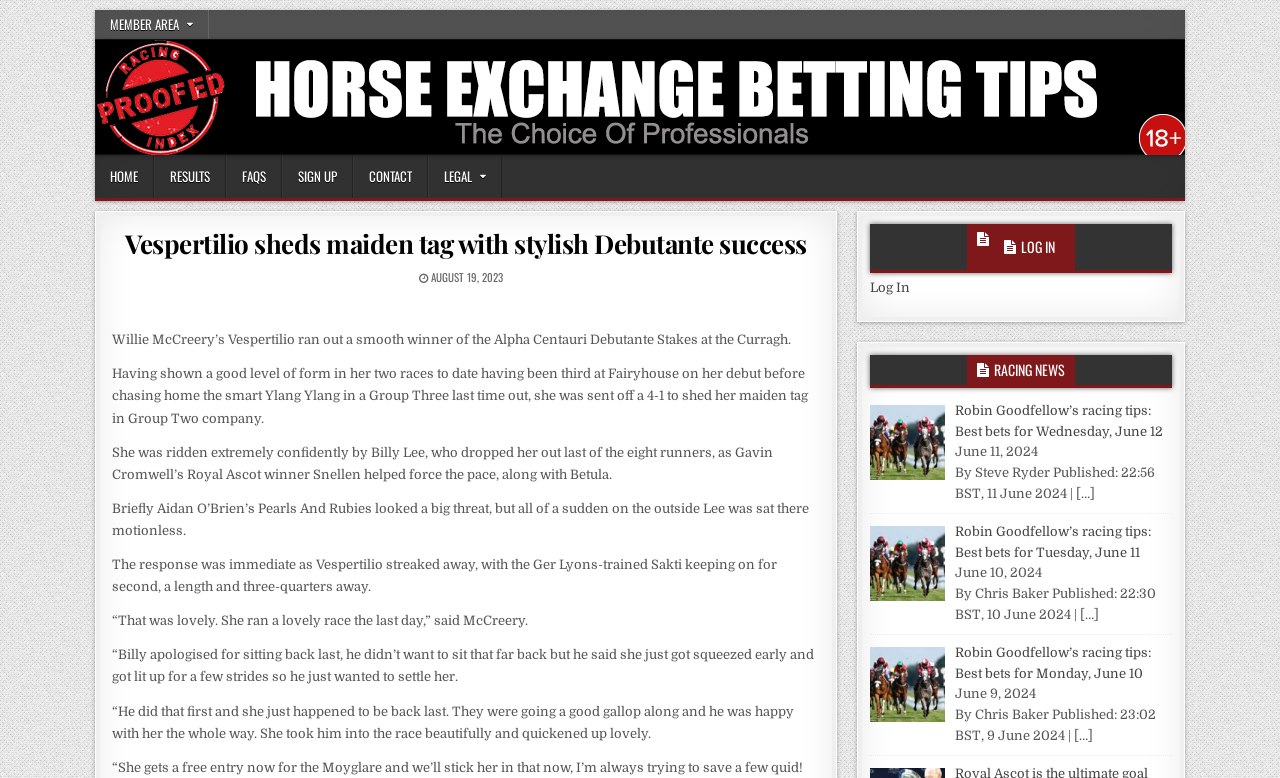What is the name of the horse that won the Alpha Centauri Debutante Stakes?
Using the details shown in the screenshot, provide a comprehensive answer to the question.

I found the answer by reading the article on the webpage, which mentions that Willie McCreery's Vespertilio ran out a smooth winner of the Alpha Centauri Debutante Stakes at the Curragh.